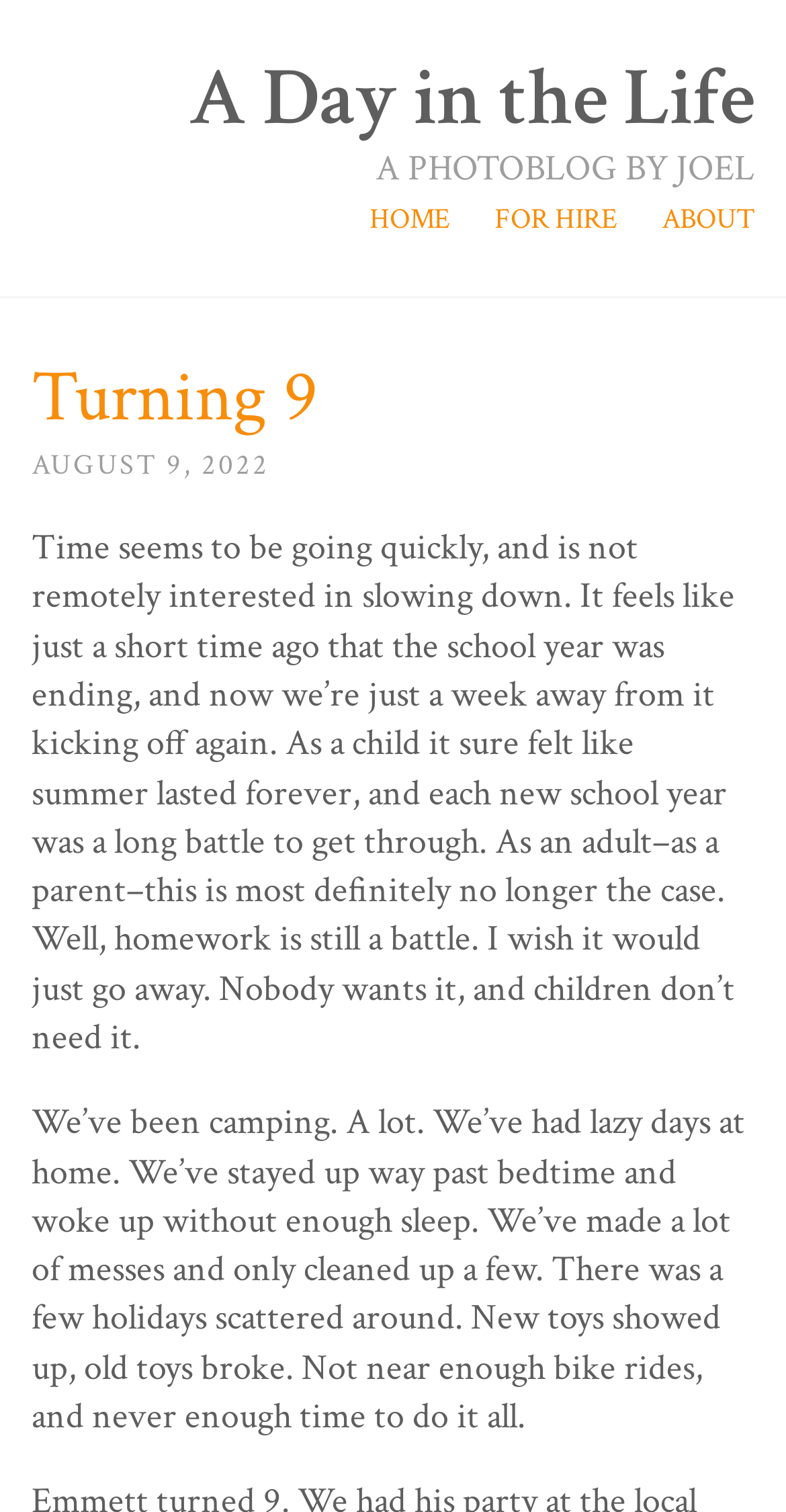Provide a brief response to the question using a single word or phrase: 
How many links are in the navigation menu?

3